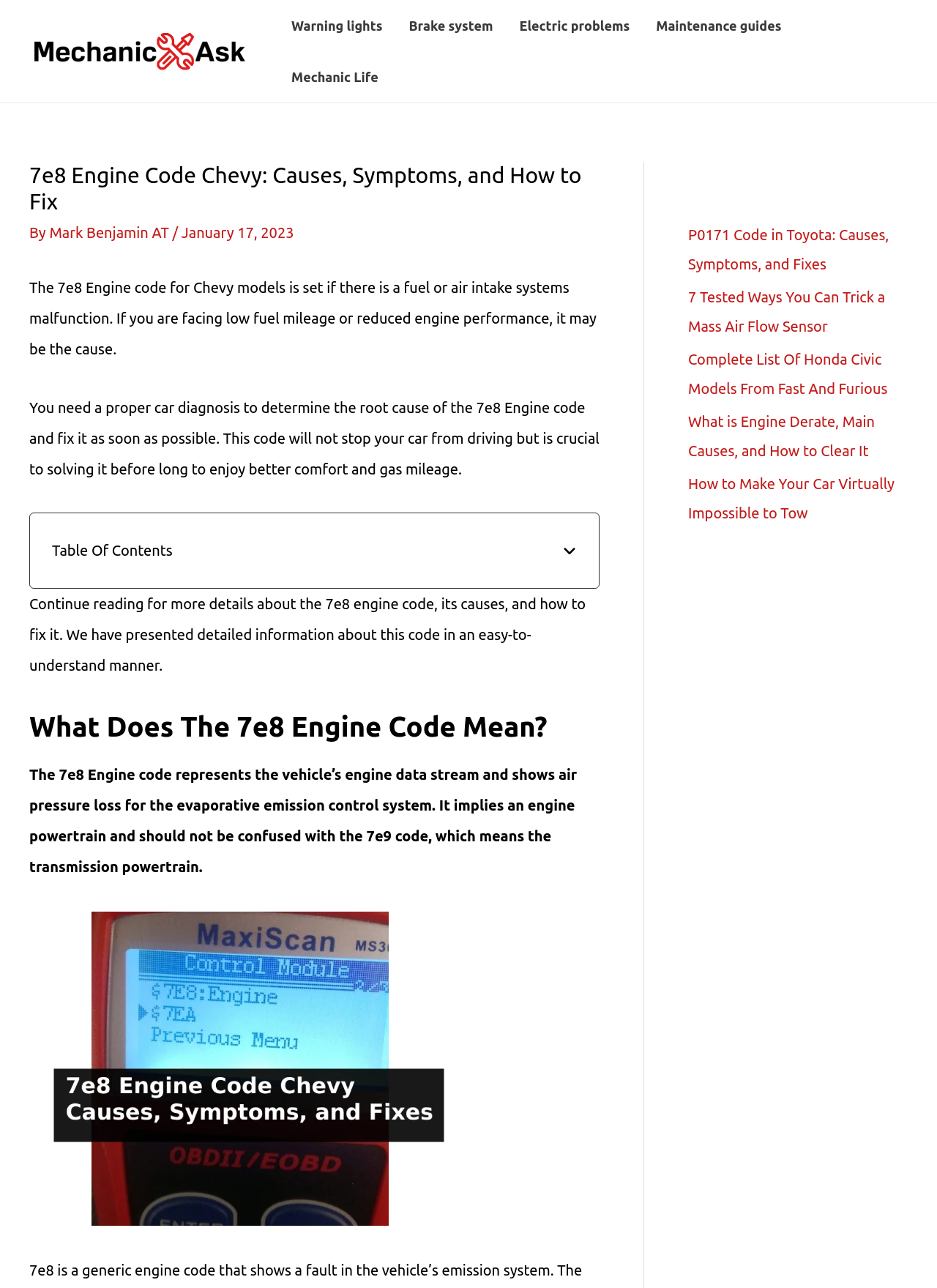Locate the bounding box coordinates of the clickable element to fulfill the following instruction: "View the 'Table Of Contents'". Provide the coordinates as four float numbers between 0 and 1 in the format [left, top, right, bottom].

[0.055, 0.421, 0.184, 0.434]